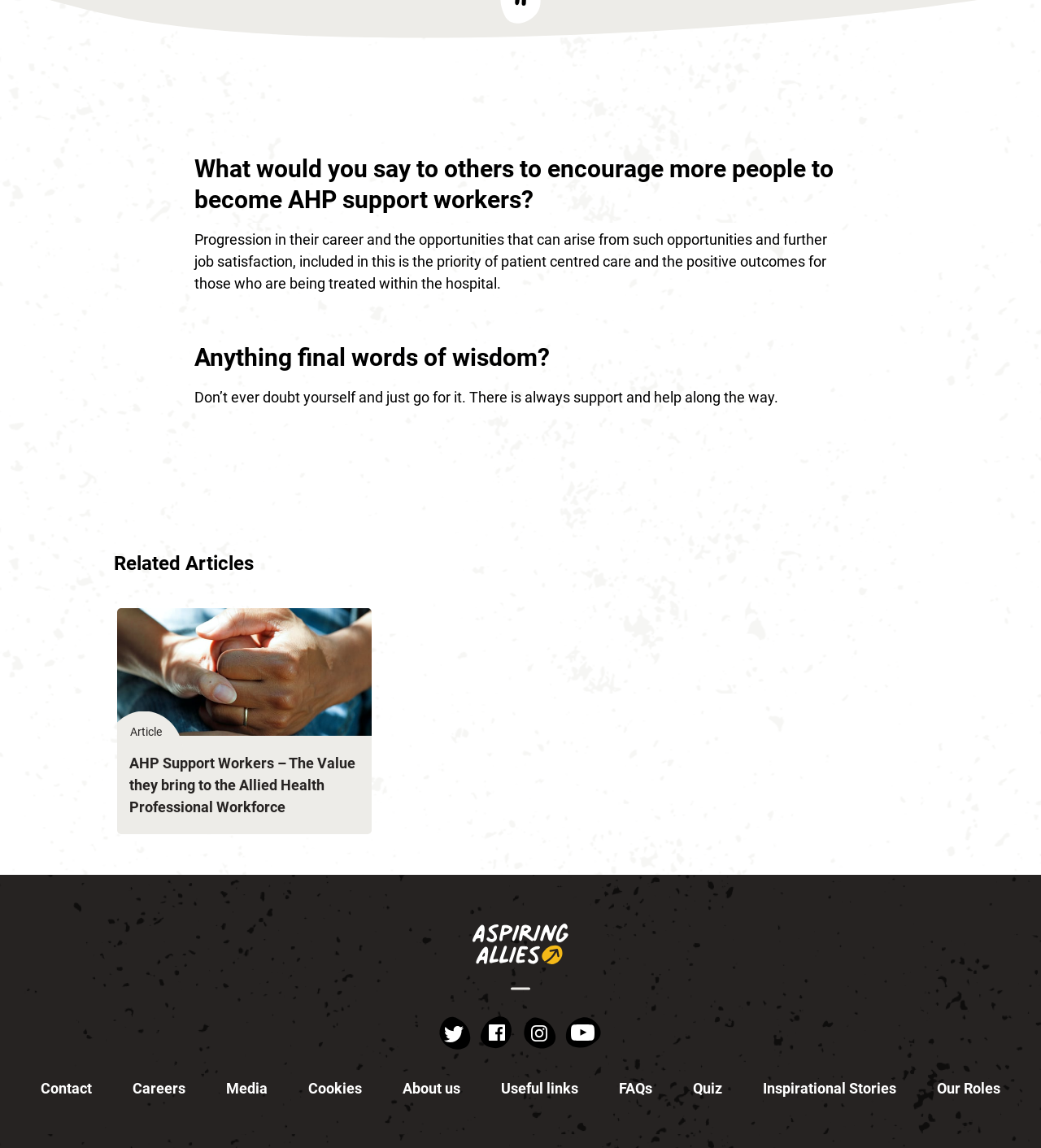Using the image as a reference, answer the following question in as much detail as possible:
How many social media links are available?

I counted the number of social media links at the bottom of the webpage, which are Twitter, Facebook, Instagram, and YouTube, and found that there are 4 social media links available.